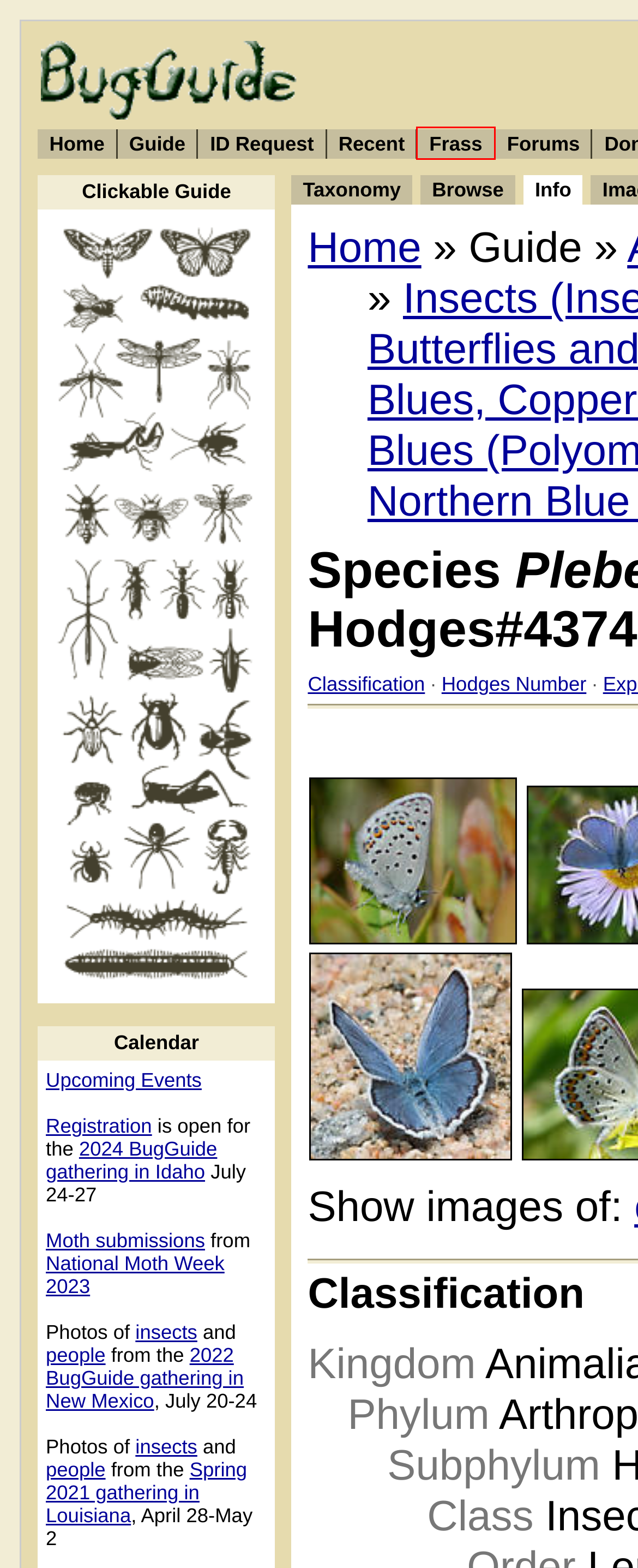You are provided with a screenshot of a webpage where a red rectangle bounding box surrounds an element. Choose the description that best matches the new webpage after clicking the element in the red bounding box. Here are the choices:
A. Northern Blue - Plebejus idas - BugGuide.Net
B. National Moth Week, July 22-30, 2023 - BugGuide.Net
C. Phylum Arthropoda - Arthropods - BugGuide.Net
D. BugGuide.Net - Insects, spiders, and their kin
E. Northern "Crowberry" Blue - Plebejus idas - BugGuide.Net
F. Welcome to BugGuide.Net! - BugGuide.Net
G. Search - BugGuide.Net
H. Frass - BugGuide.Net

H